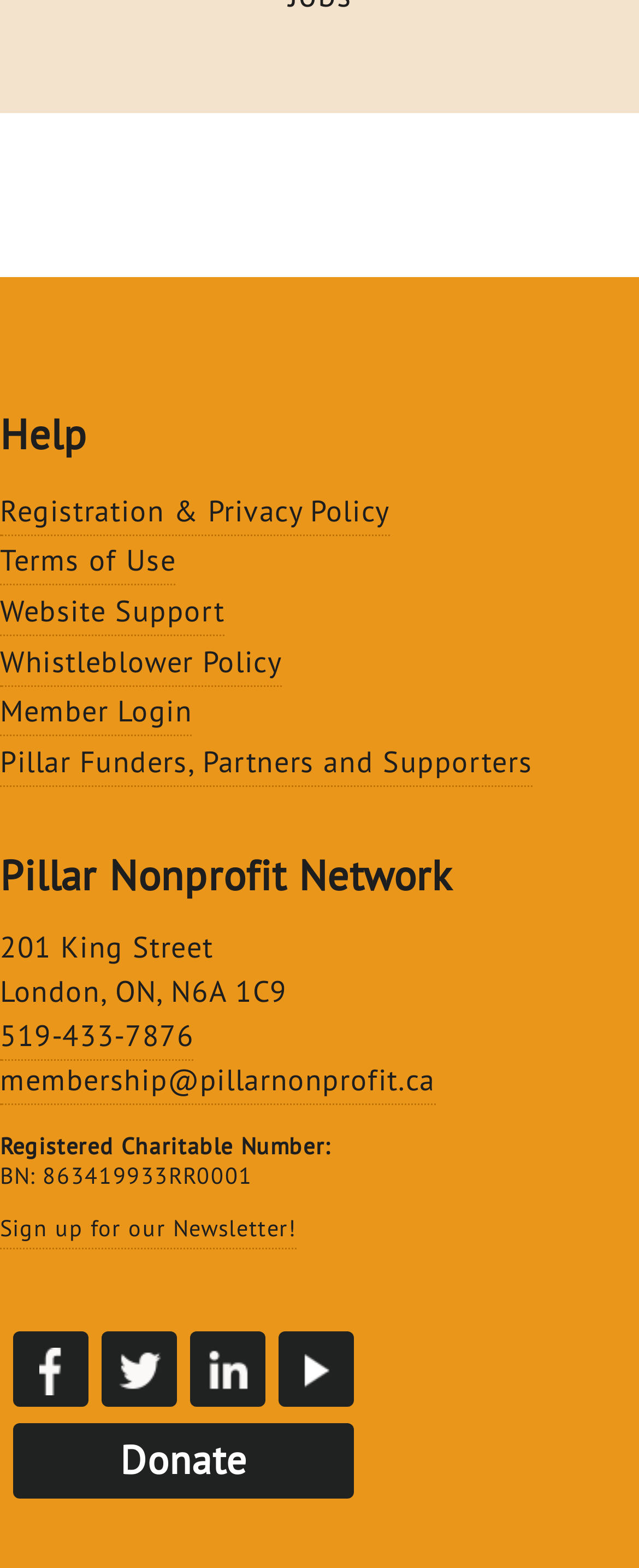Determine the coordinates of the bounding box for the clickable area needed to execute this instruction: "Click on Registration & Privacy Policy".

[0.0, 0.314, 0.609, 0.342]